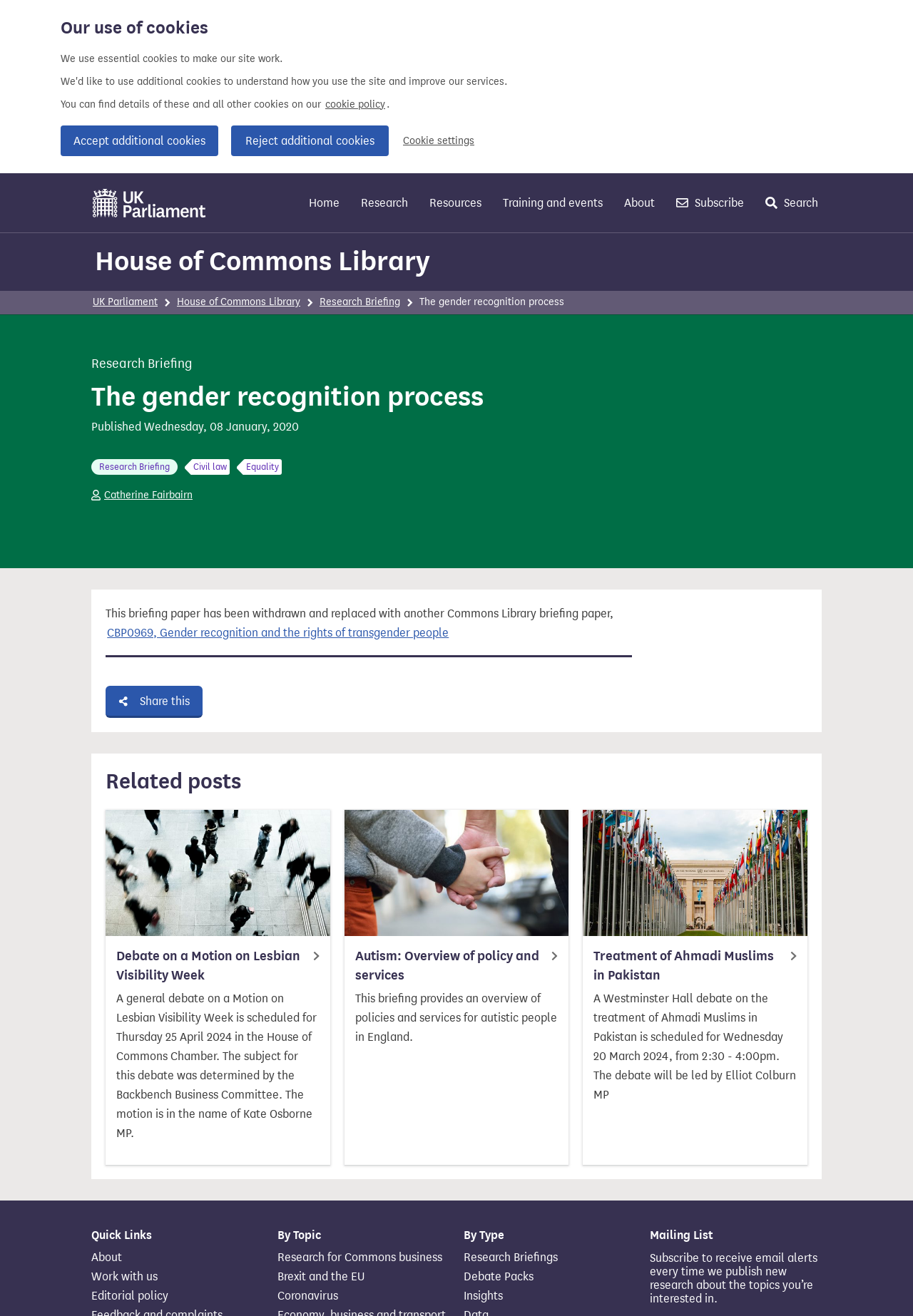Please identify the bounding box coordinates of the clickable area that will allow you to execute the instruction: "View 'CAMDEN' page".

None